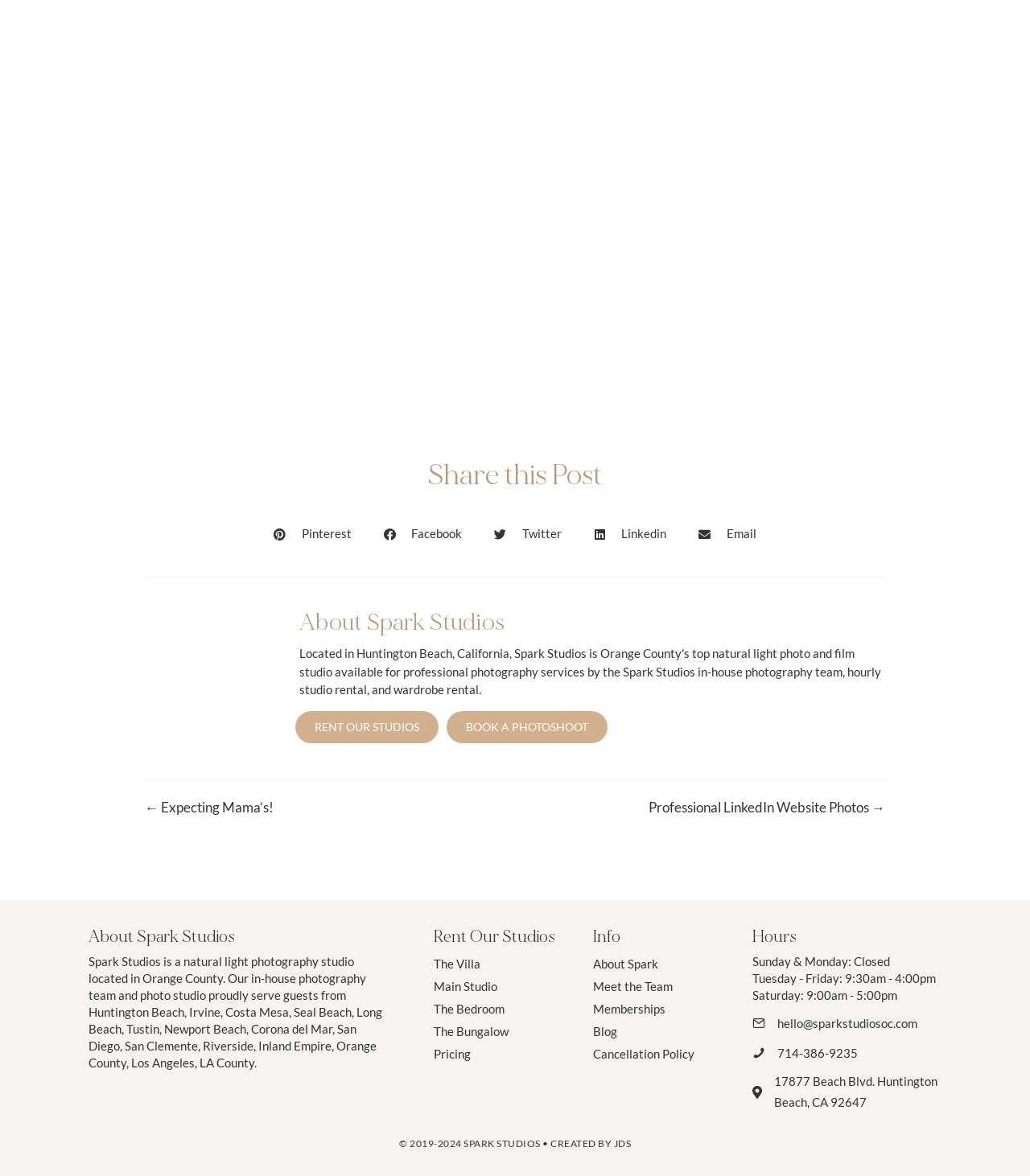Provide the bounding box coordinates for the UI element that is described by this text: "Professional LinkedIn Website Photos →". The coordinates should be in the form of four float numbers between 0 and 1: [left, top, right, bottom].

[0.63, 0.677, 0.859, 0.697]